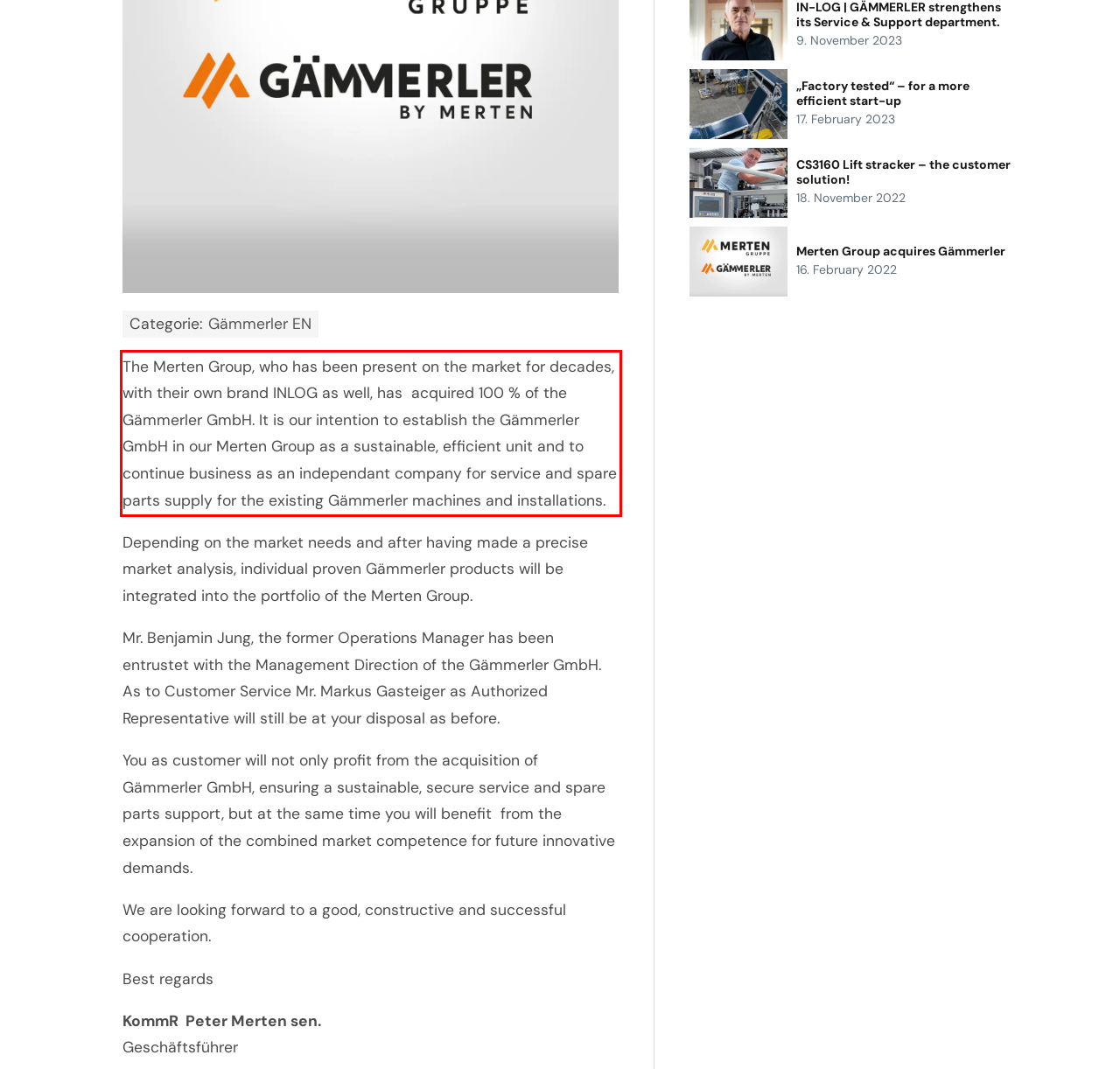Analyze the webpage screenshot and use OCR to recognize the text content in the red bounding box.

The Merten Group, who has been present on the market for decades, with their own brand INLOG as well, has acquired 100 % of the Gämmerler GmbH. It is our intention to establish the Gämmerler GmbH in our Merten Group as a sustainable, efficient unit and to continue business as an independant company for service and spare parts supply for the existing Gämmerler machines and installations.